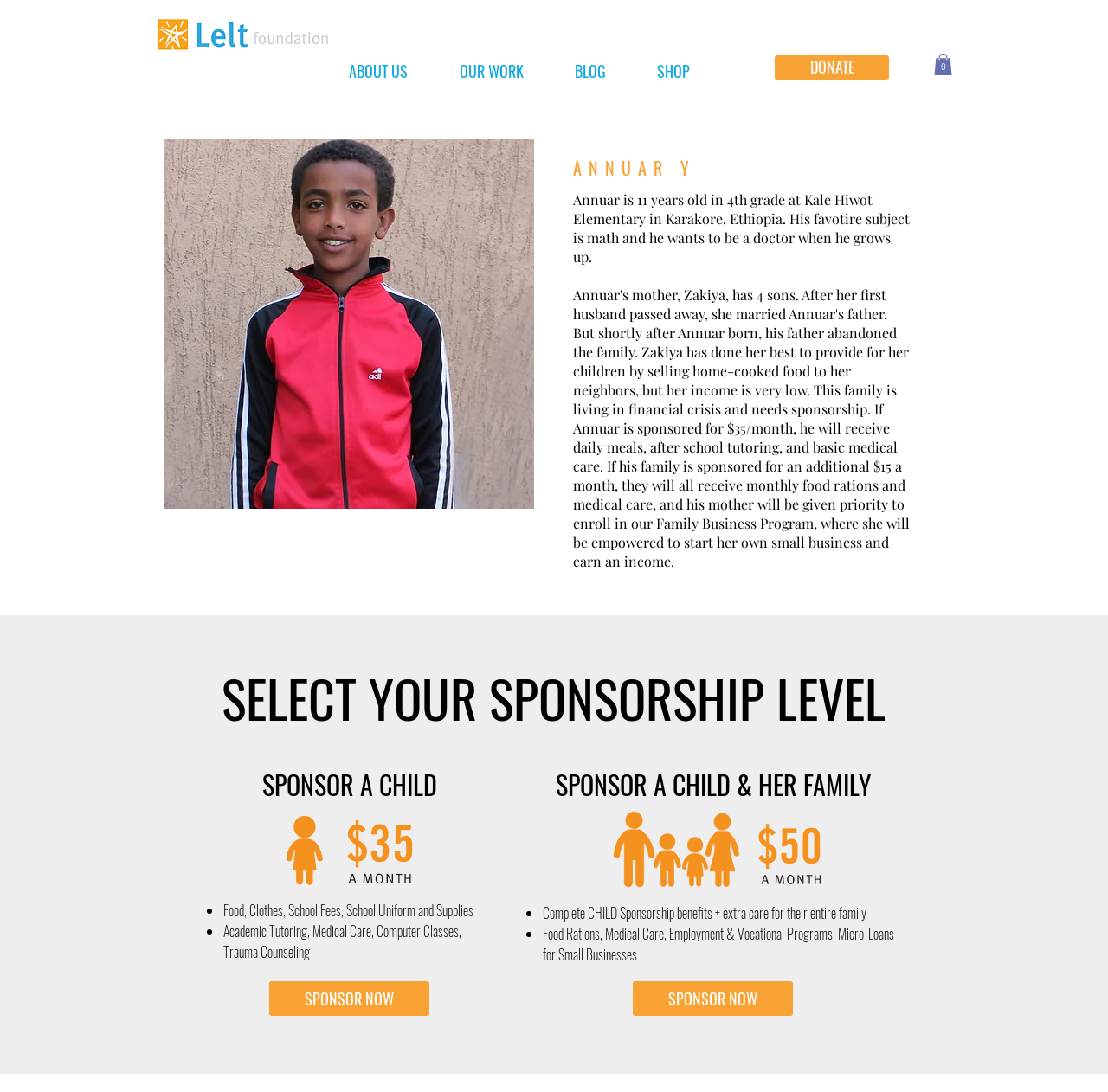Determine the bounding box for the UI element described here: "Ryan Sayre".

None